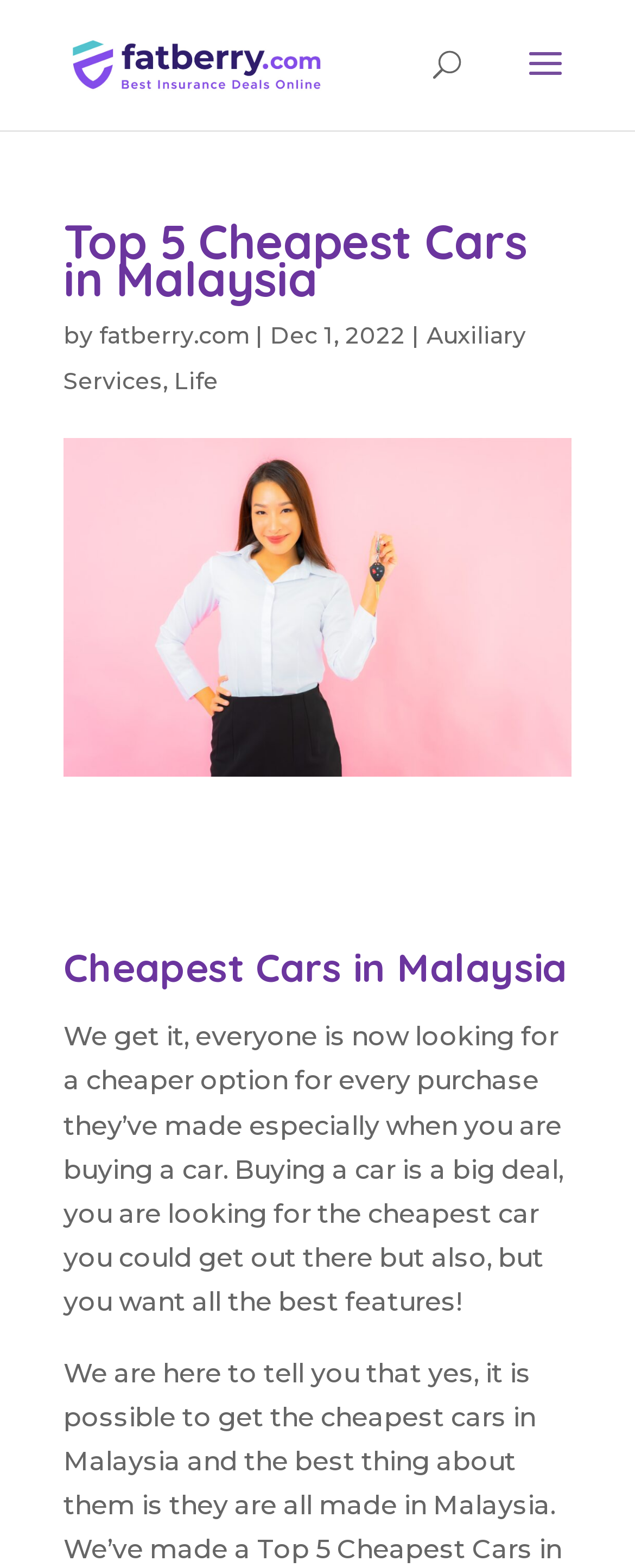Extract the primary header of the webpage and generate its text.

Top 5 Cheapest Cars in Malaysia